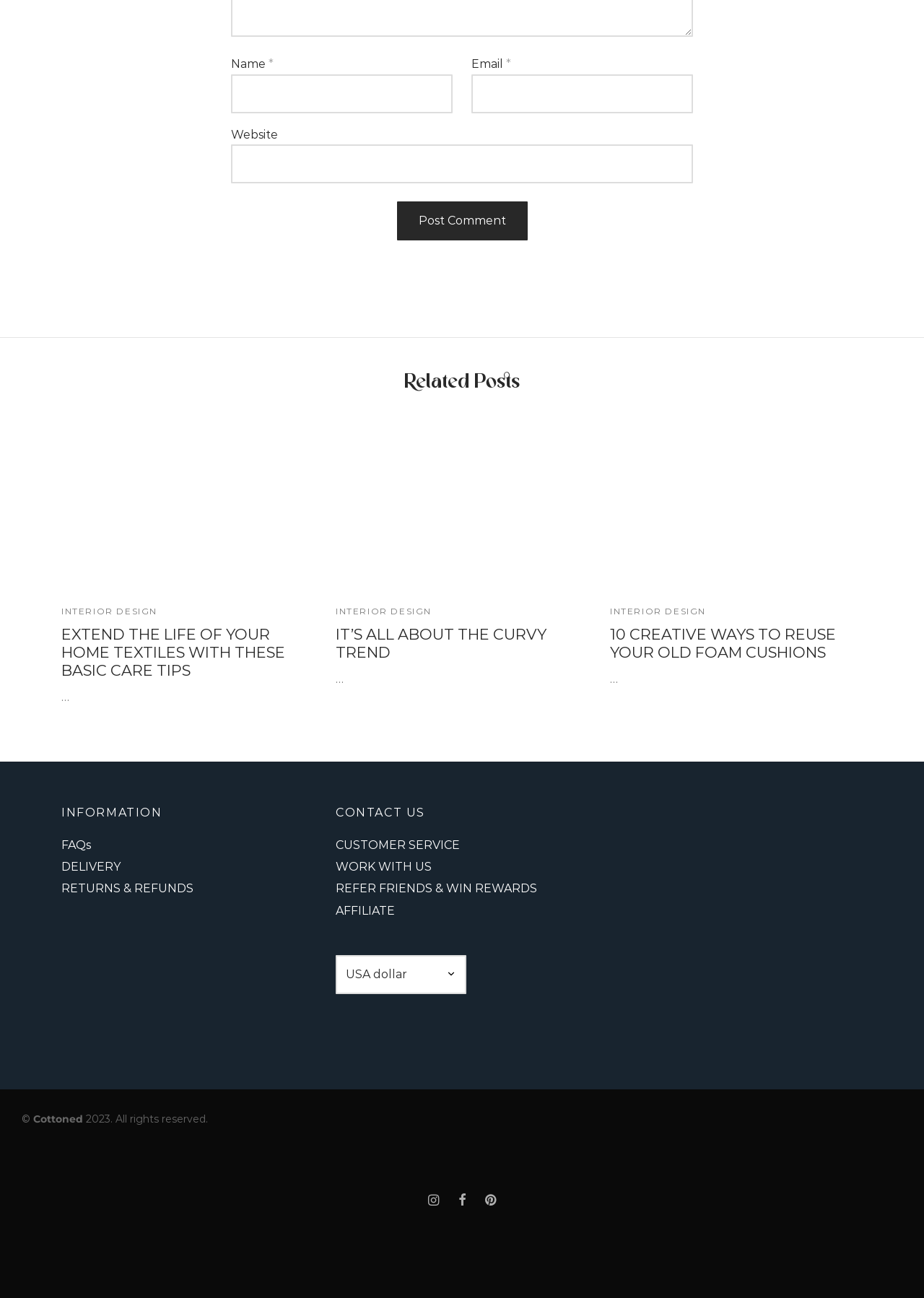What type of links are displayed in the 'INFORMATION' section?
Using the image, provide a concise answer in one word or a short phrase.

Help and support links